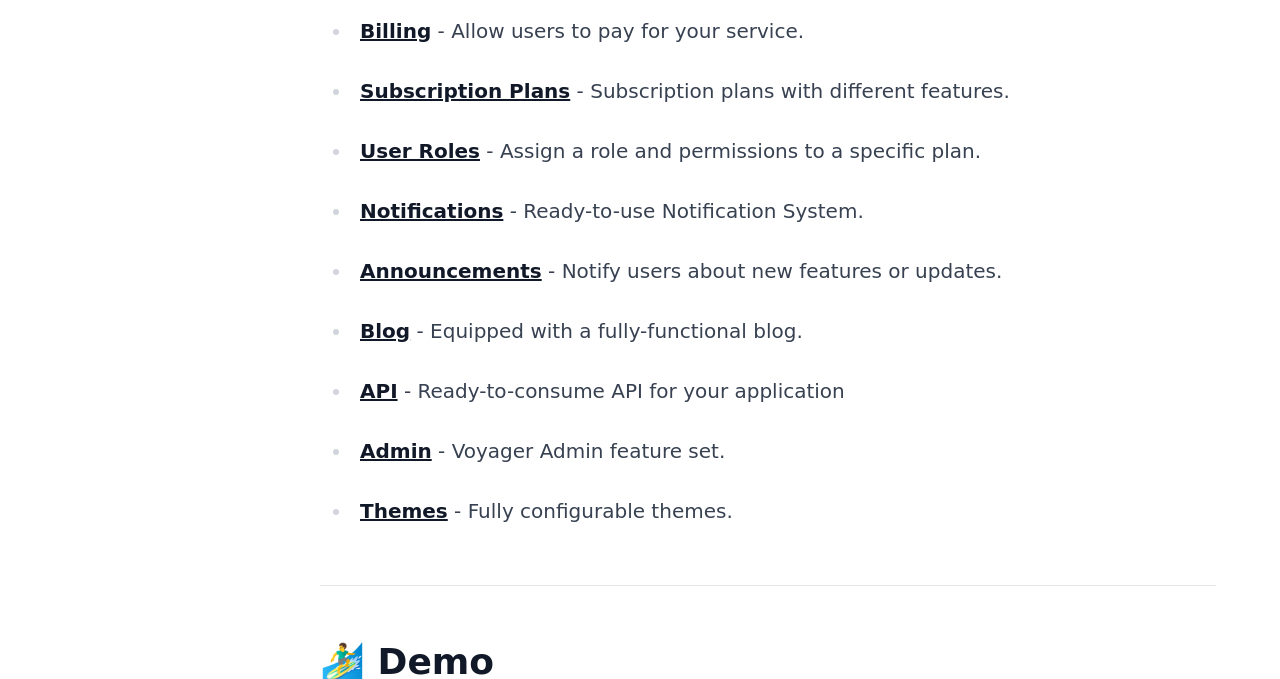Specify the bounding box coordinates of the element's area that should be clicked to execute the given instruction: "Manage user roles". The coordinates should be four float numbers between 0 and 1, i.e., [left, top, right, bottom].

[0.281, 0.205, 0.375, 0.24]